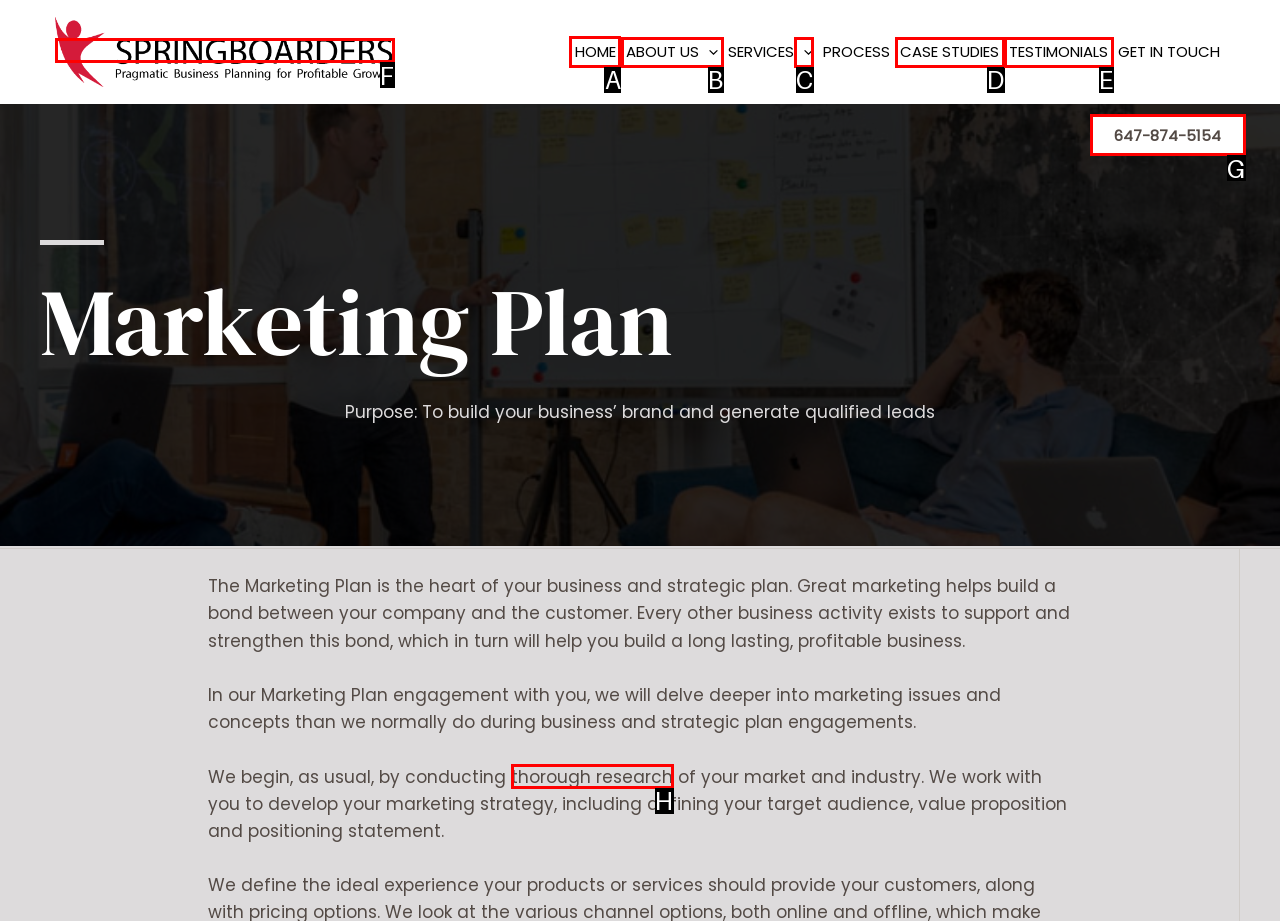Choose the UI element to click on to achieve this task: Navigate to the HOME page. Reply with the letter representing the selected element.

A